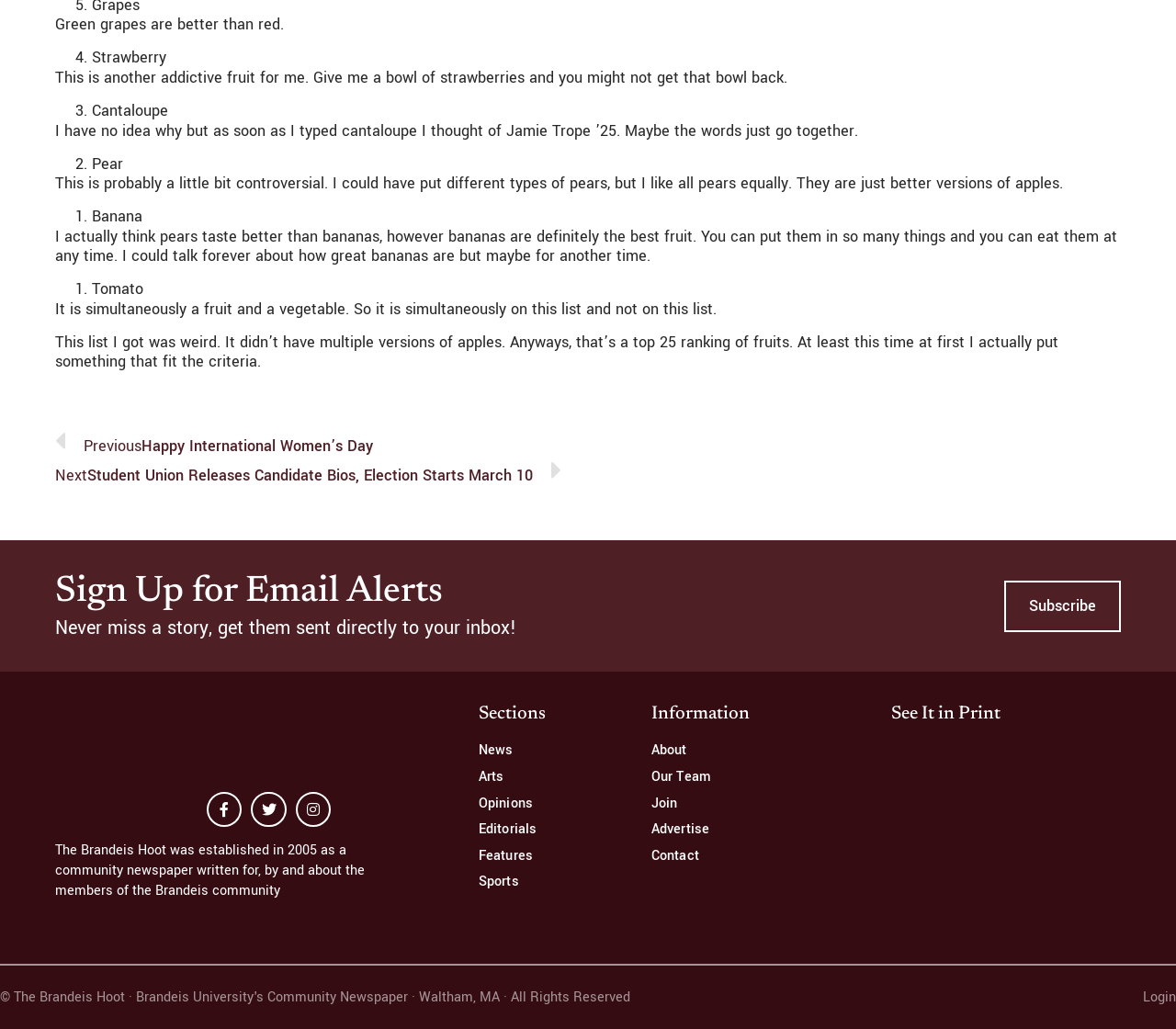What is the university associated with the newspaper?
Please give a detailed and elaborate explanation in response to the question.

The university associated with the newspaper is Brandeis University, which is mentioned in the sentence 'The Brandeis Hoot was established in 2005 as a community newspaper written for, by and about the members of the Brandeis community' at the bottom of the page.